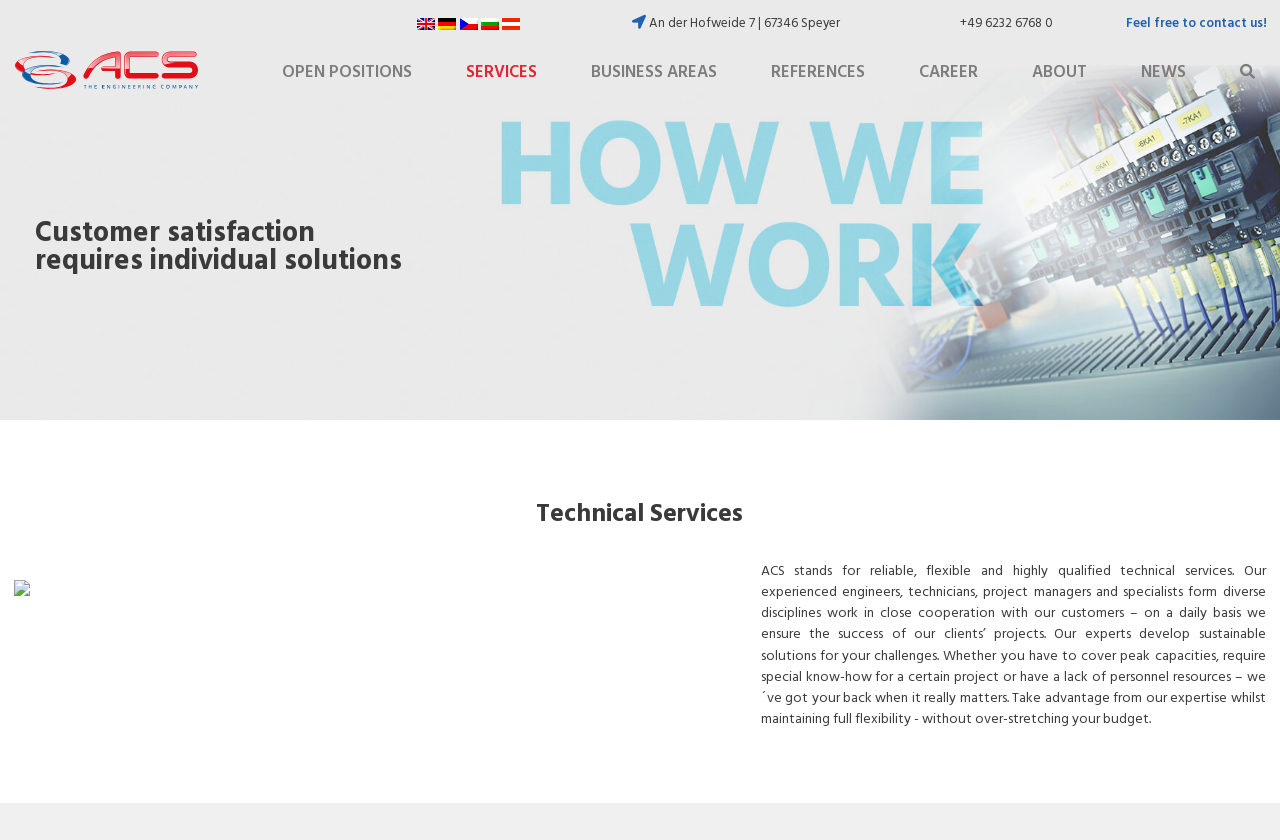Answer the question below with a single word or a brief phrase: 
What is the language of the first flag icon?

English